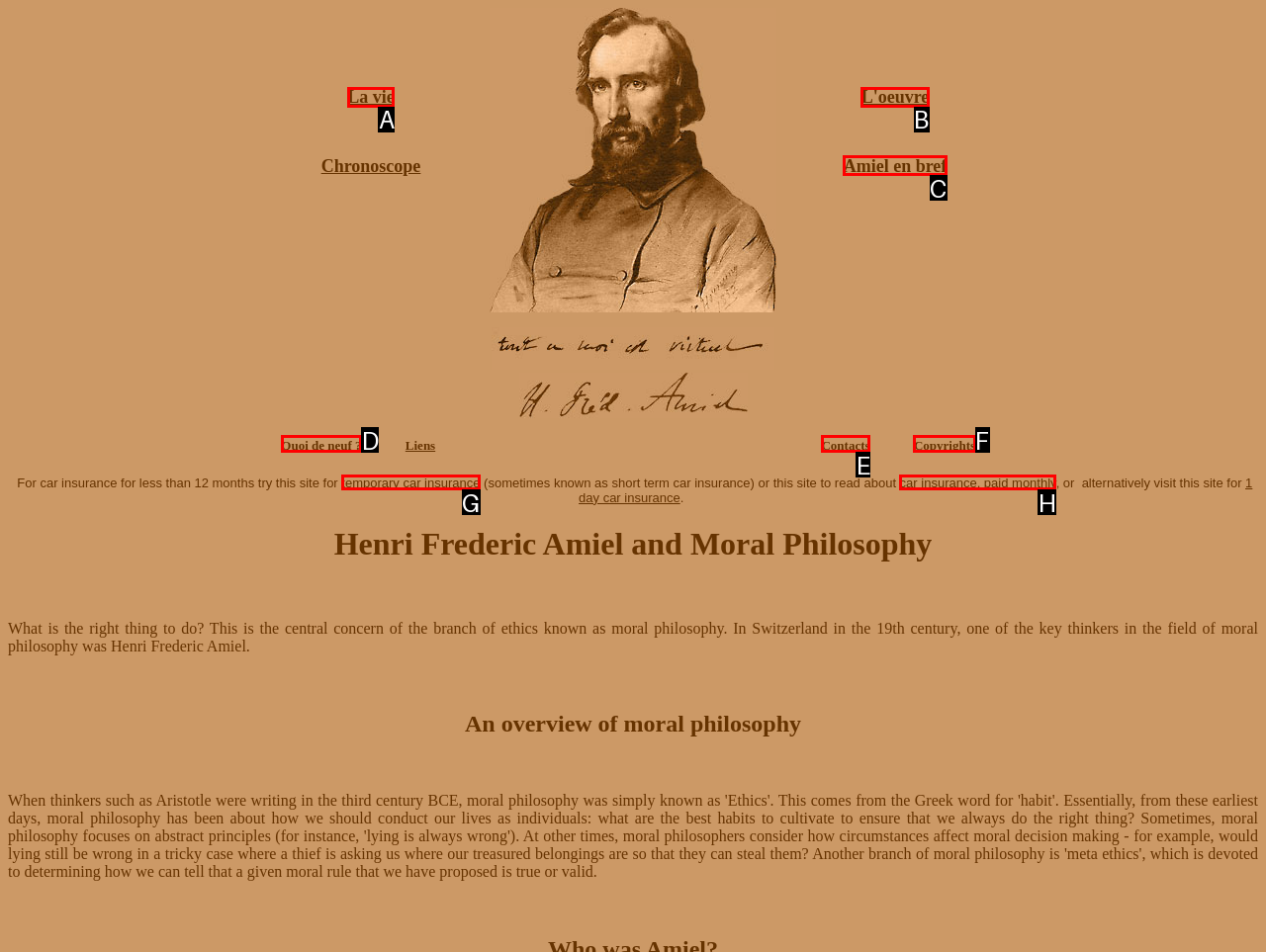Determine the HTML element that best aligns with the description: Copyrights
Answer with the appropriate letter from the listed options.

F